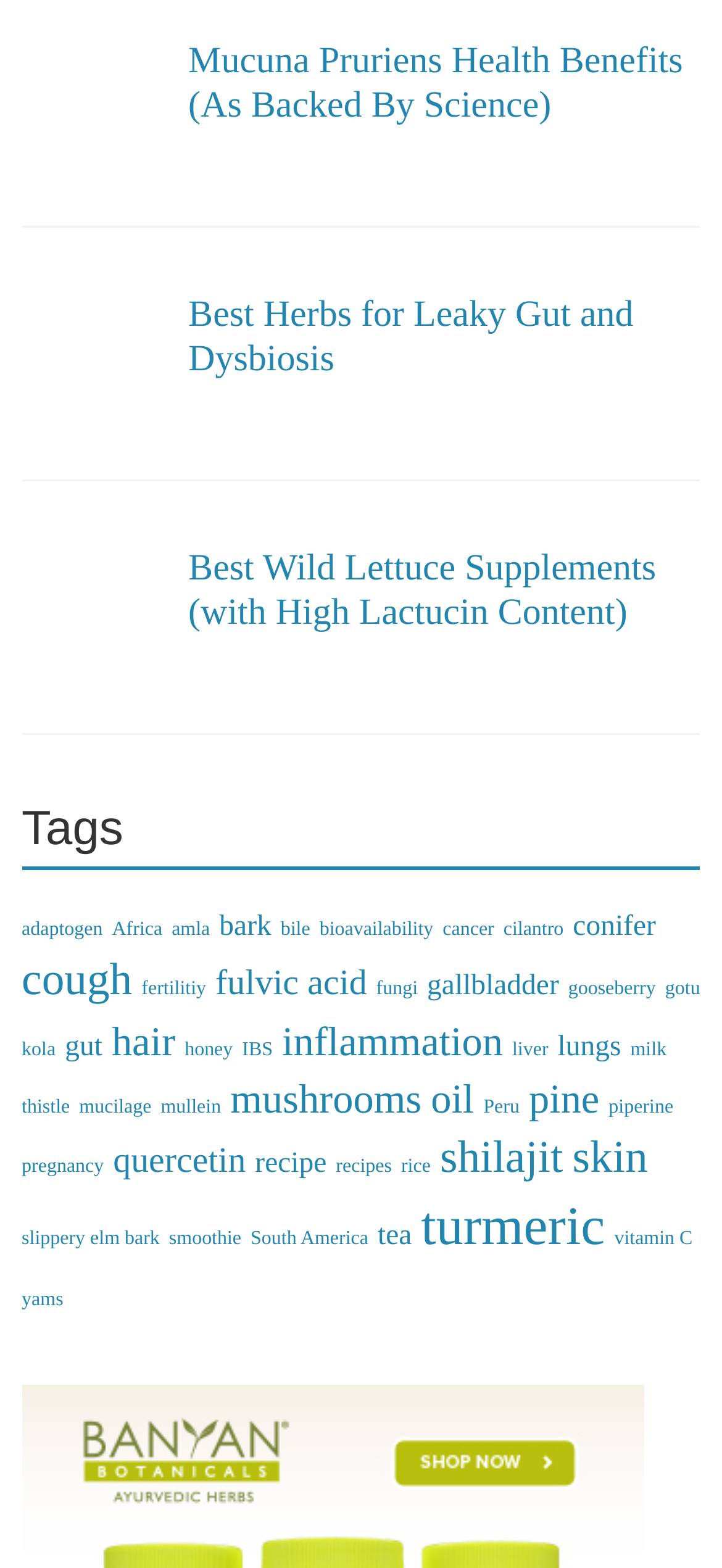Identify the bounding box coordinates for the UI element described as follows: gotu kola. Use the format (top-left x, top-left y, bottom-right x, bottom-right y) and ensure all values are floating point numbers between 0 and 1.

[0.03, 0.625, 0.97, 0.677]